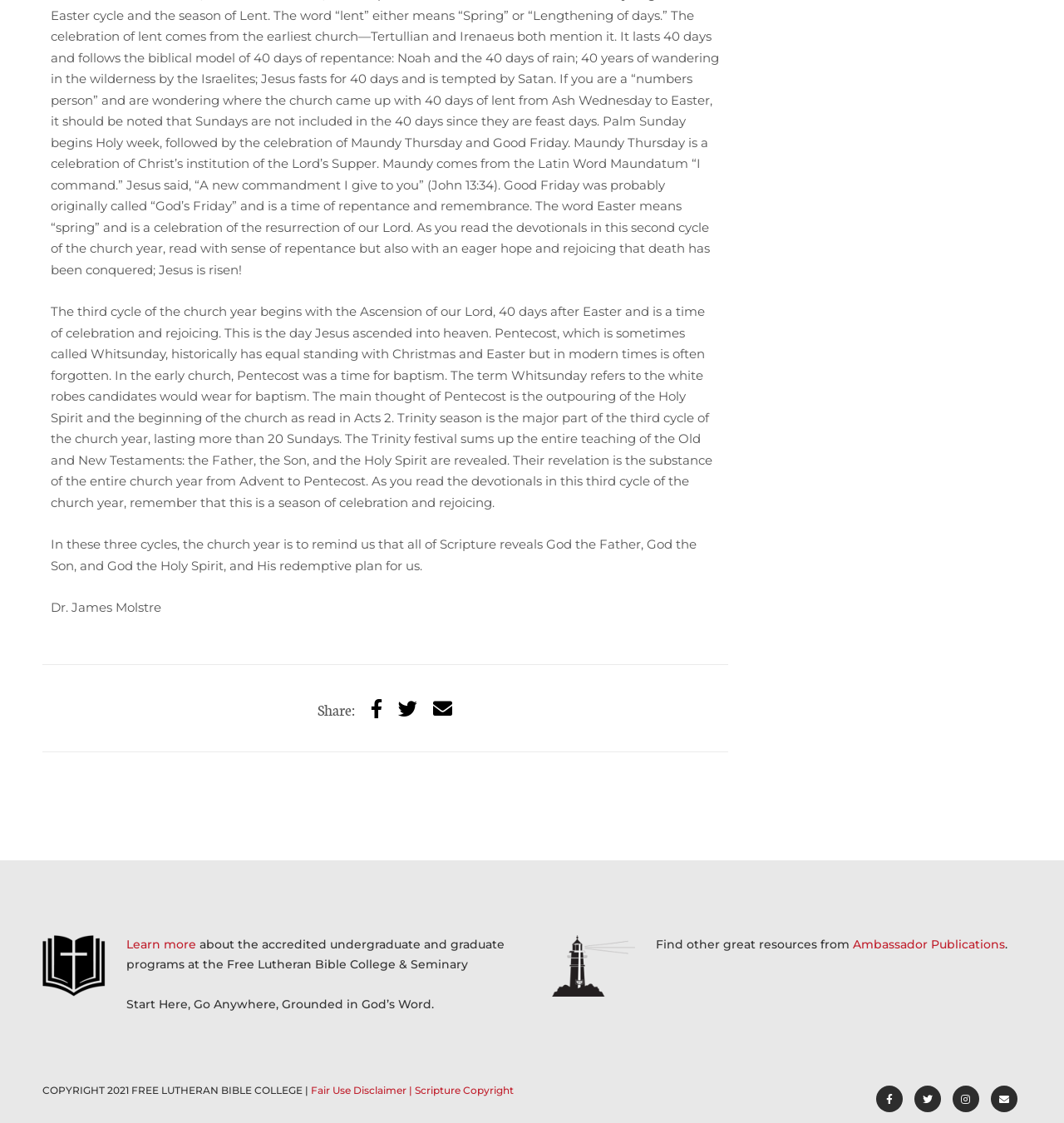What is the purpose of Pentecost in the early church?
We need a detailed and exhaustive answer to the question. Please elaborate.

According to the webpage, in the early church, Pentecost was a time for baptism, as indicated by the StaticText element that mentions the term Whitsunday, which refers to the white robes candidates would wear for baptism.